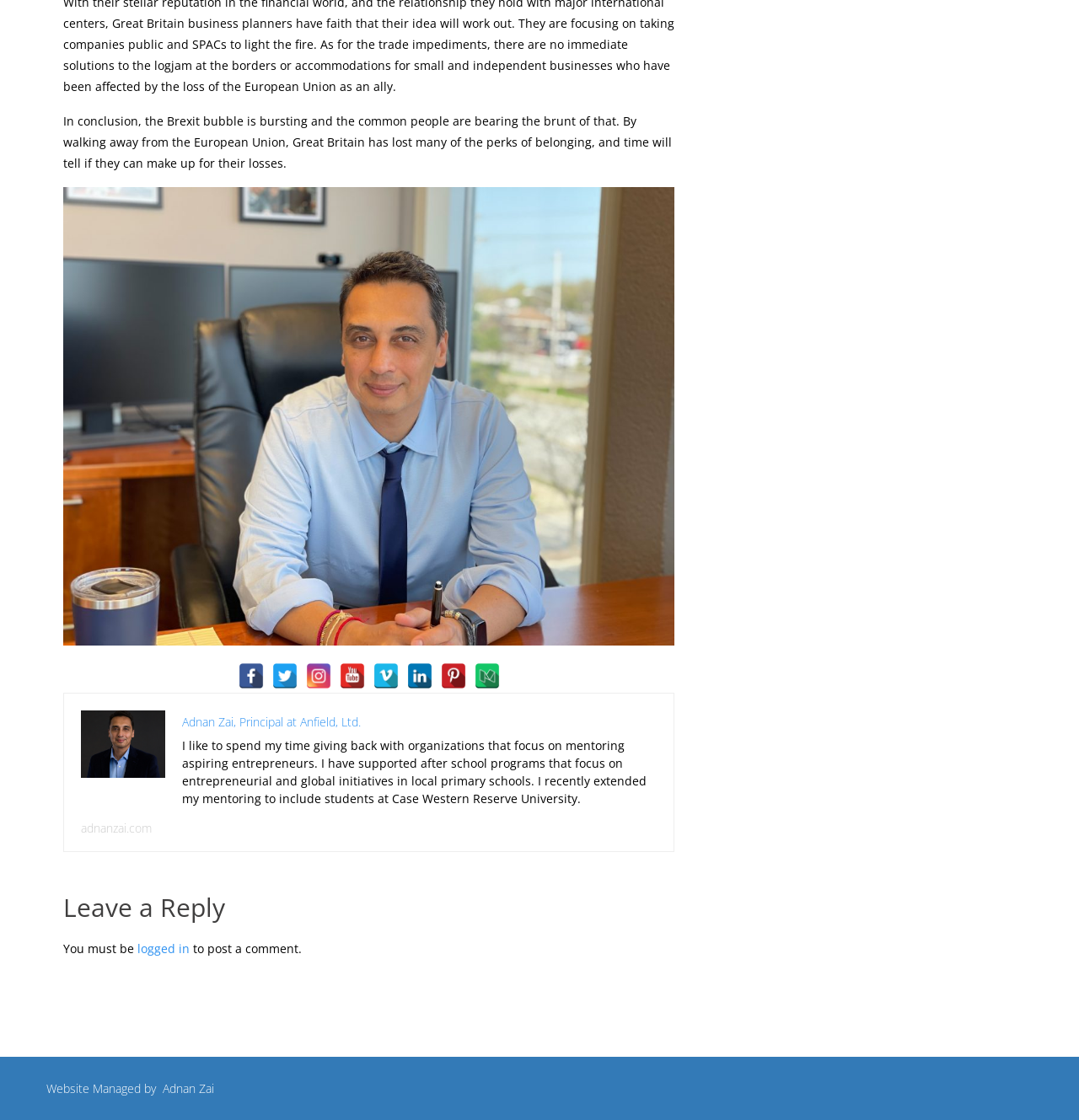What is the topic of the article?
Carefully examine the image and provide a detailed answer to the question.

The topic of the article can be determined by reading the first sentence of the article, which mentions 'the Brexit bubble is bursting'.